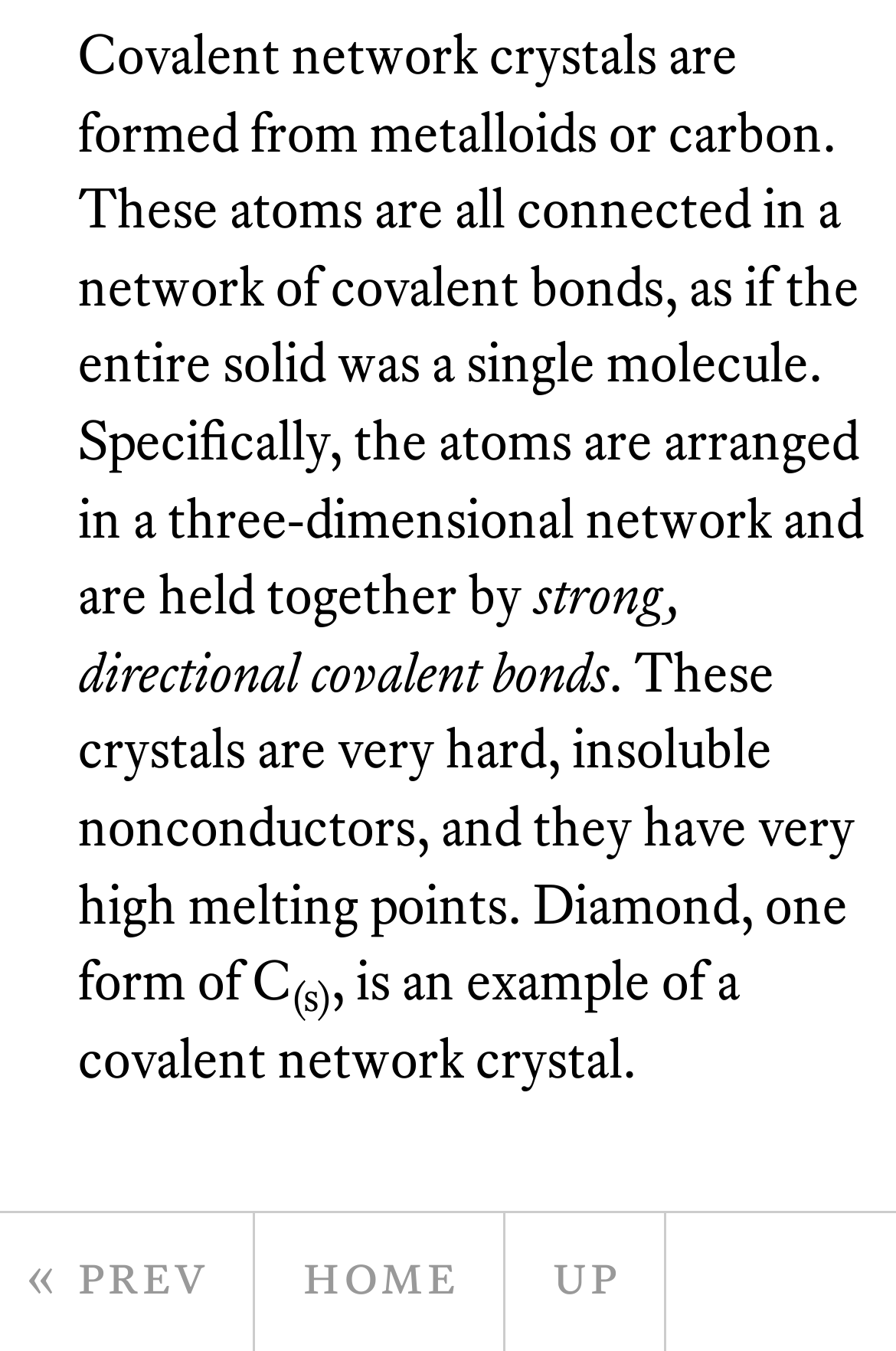What is an example of a covalent network crystal?
Give a single word or phrase answer based on the content of the image.

Diamond